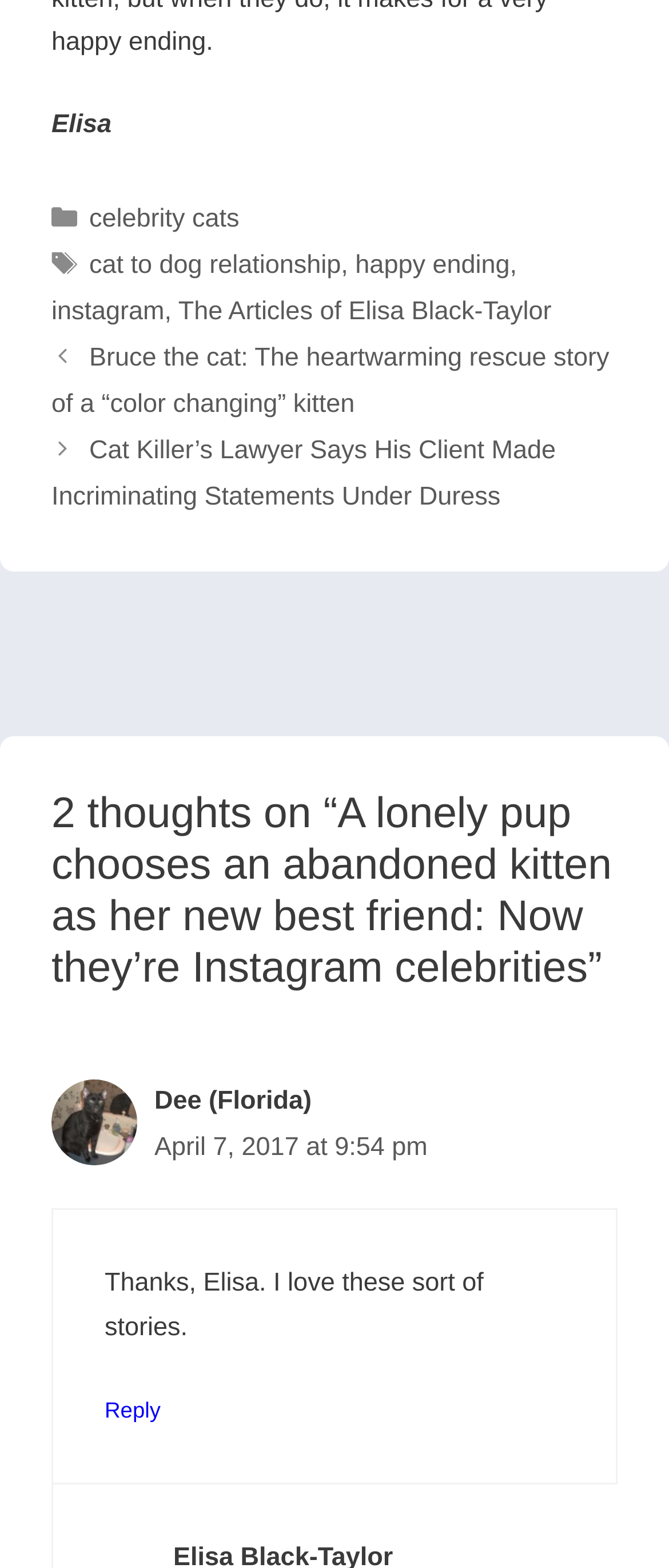Find the bounding box coordinates of the element to click in order to complete this instruction: "Go to 'HOME' page". The bounding box coordinates must be four float numbers between 0 and 1, denoted as [left, top, right, bottom].

None